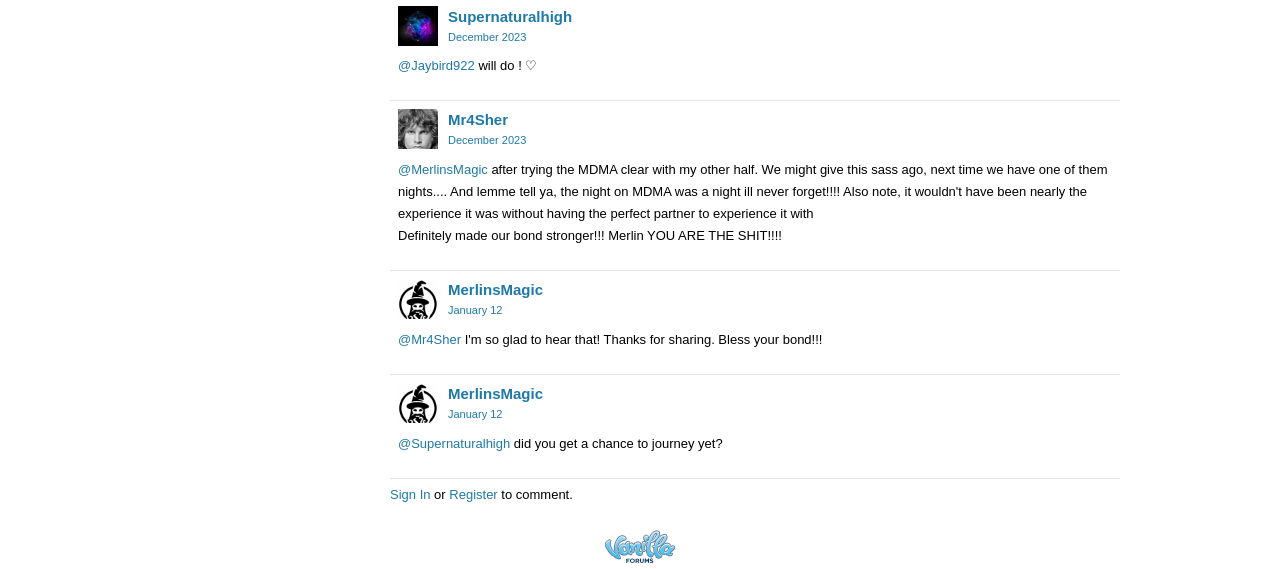Please determine the bounding box coordinates of the element to click in order to execute the following instruction: "Click on the link to view the forum software information". The coordinates should be four float numbers between 0 and 1, specified as [left, top, right, bottom].

[0.473, 0.931, 0.527, 0.989]